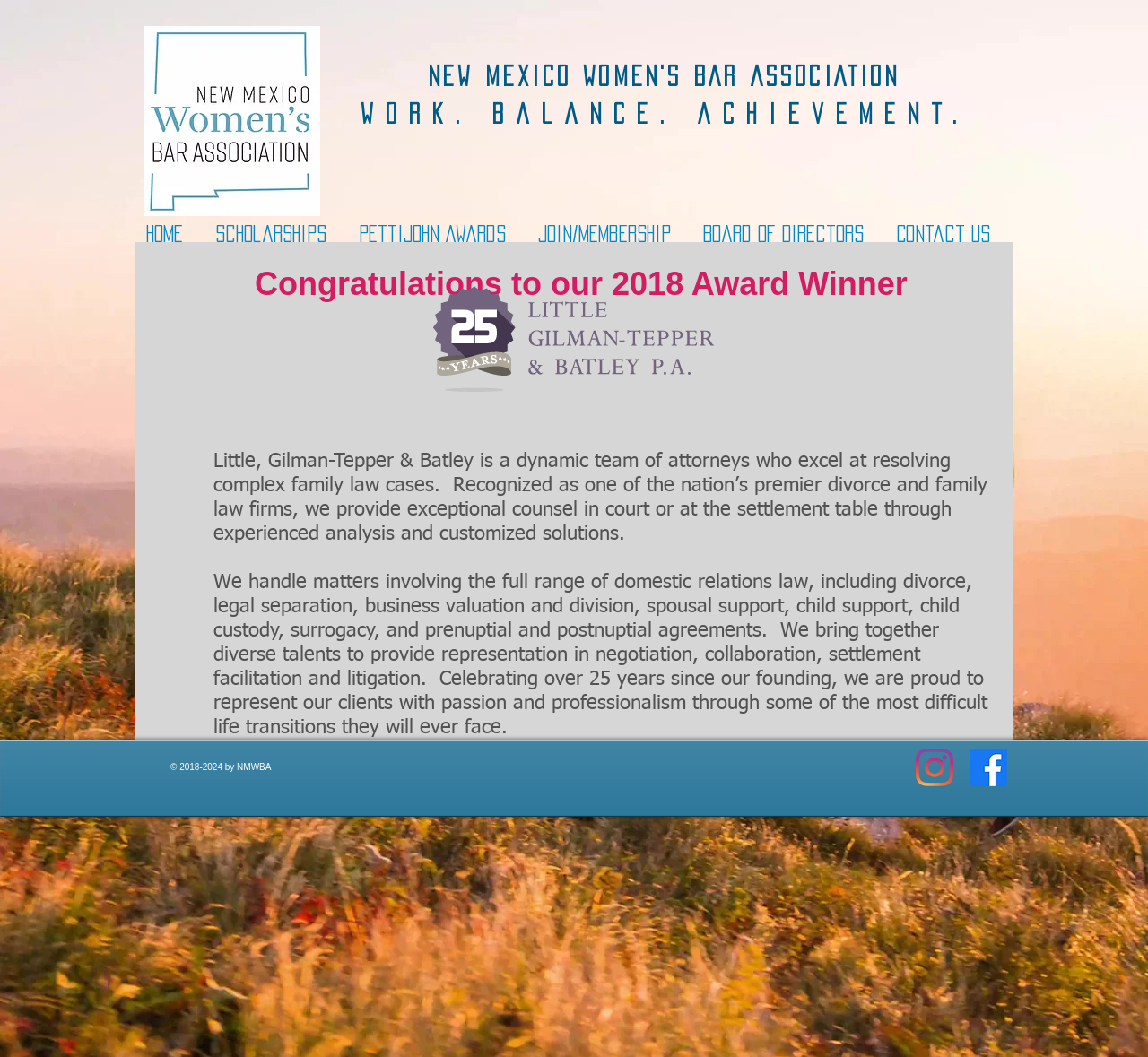Could you please study the image and provide a detailed answer to the question:
What social media platforms are linked?

In the social bar section, I can see links to Instagram and Facebook, indicating that the organization has a presence on these social media platforms.